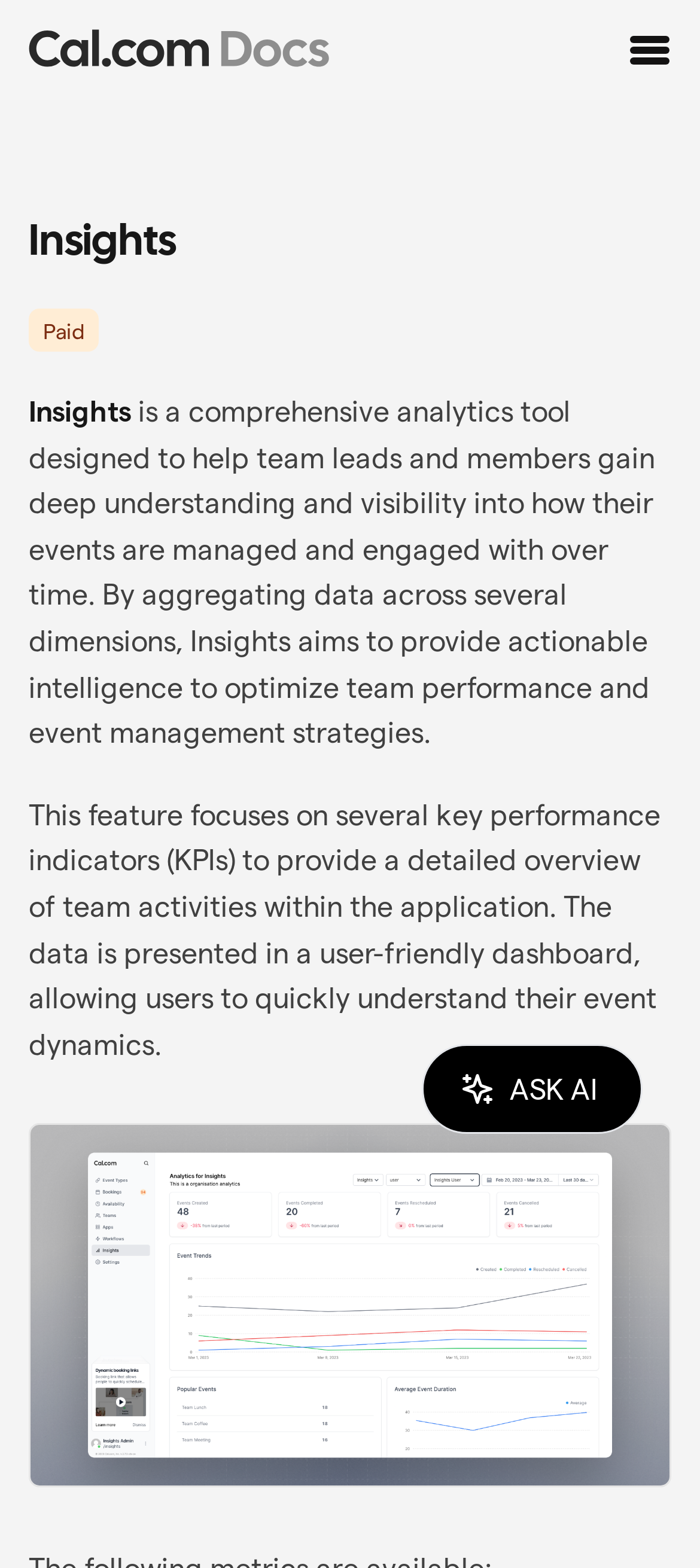What is presented in a user-friendly dashboard?
From the screenshot, provide a brief answer in one word or phrase.

Event dynamics